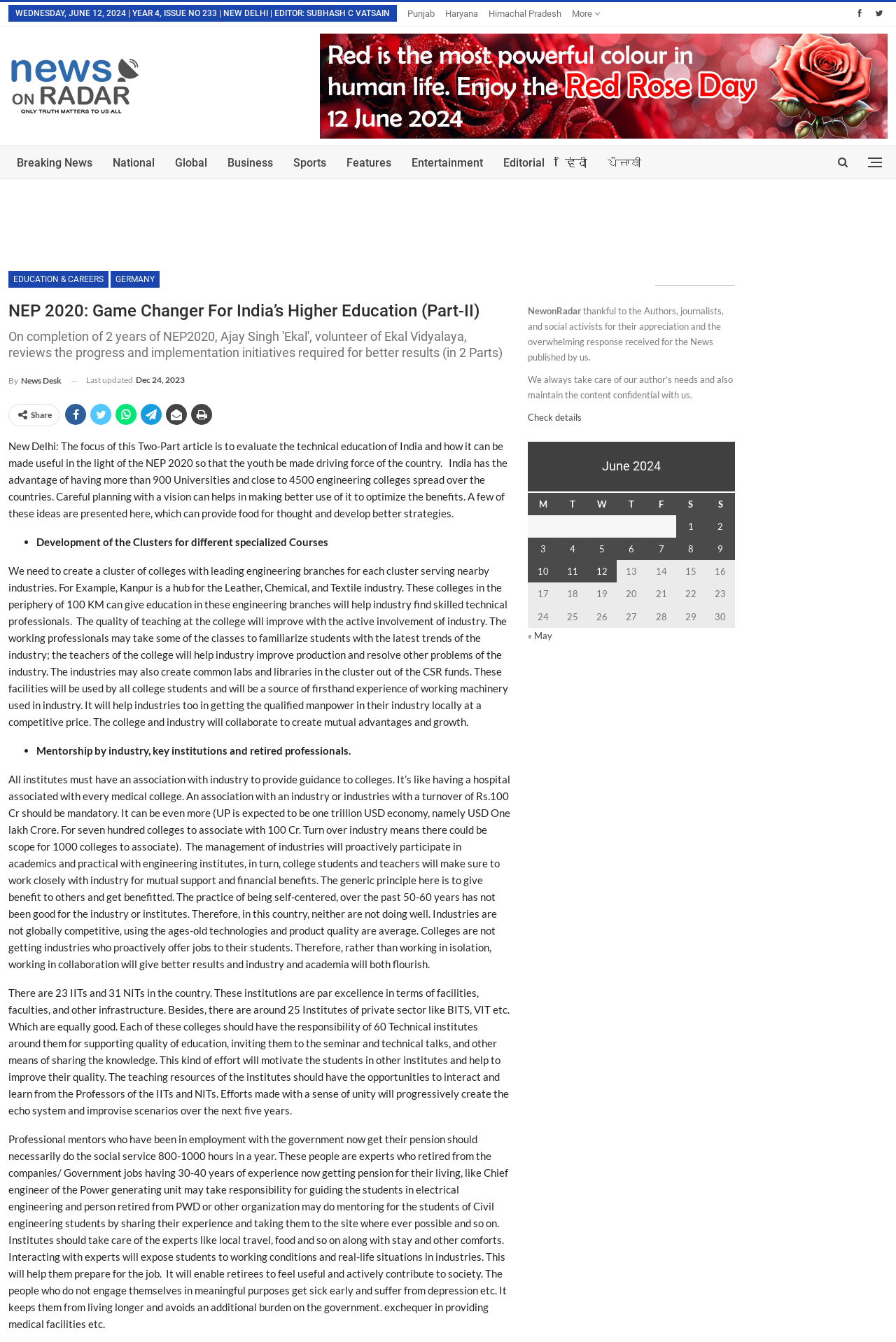Please identify the bounding box coordinates of the element that needs to be clicked to execute the following command: "Visit the 'NewsOnRadar' website". Provide the bounding box using four float numbers between 0 and 1, formatted as [left, top, right, bottom].

[0.009, 0.047, 0.16, 0.077]